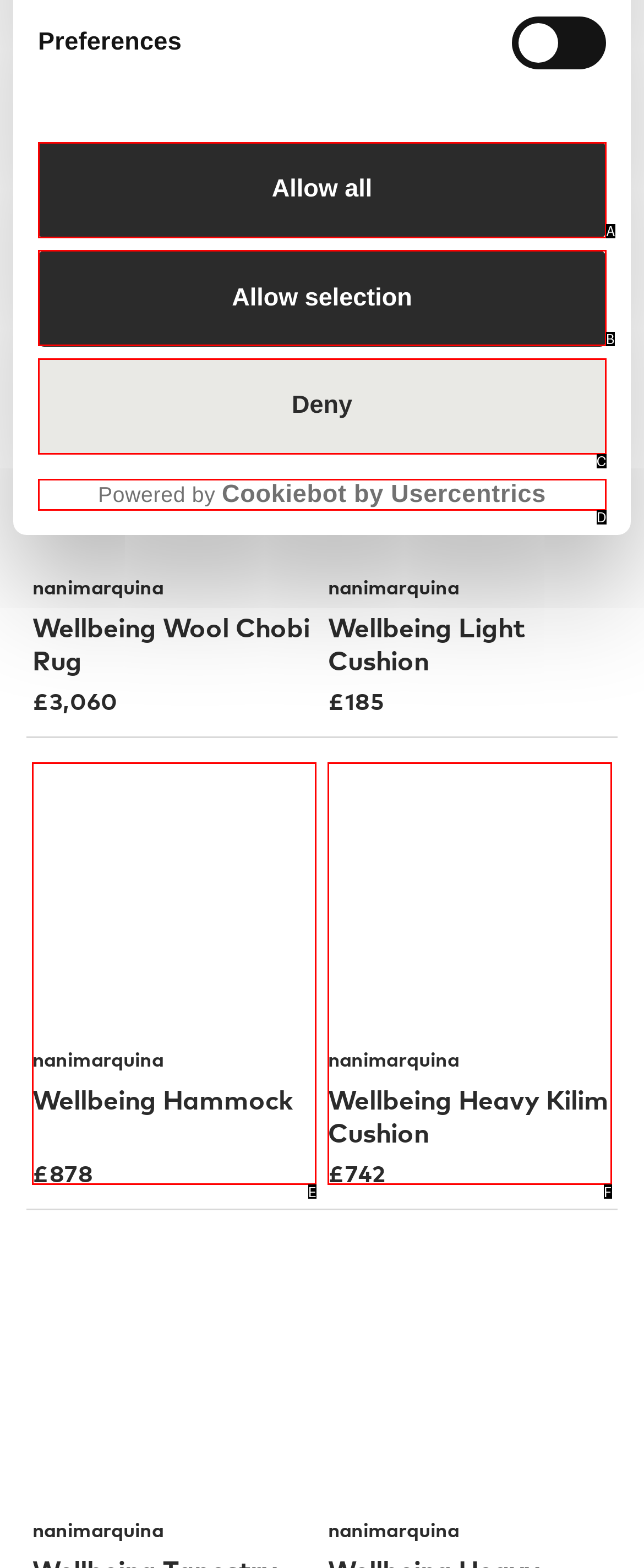From the given choices, identify the element that matches: Powered by Cookiebot by Usercentrics
Answer with the letter of the selected option.

D